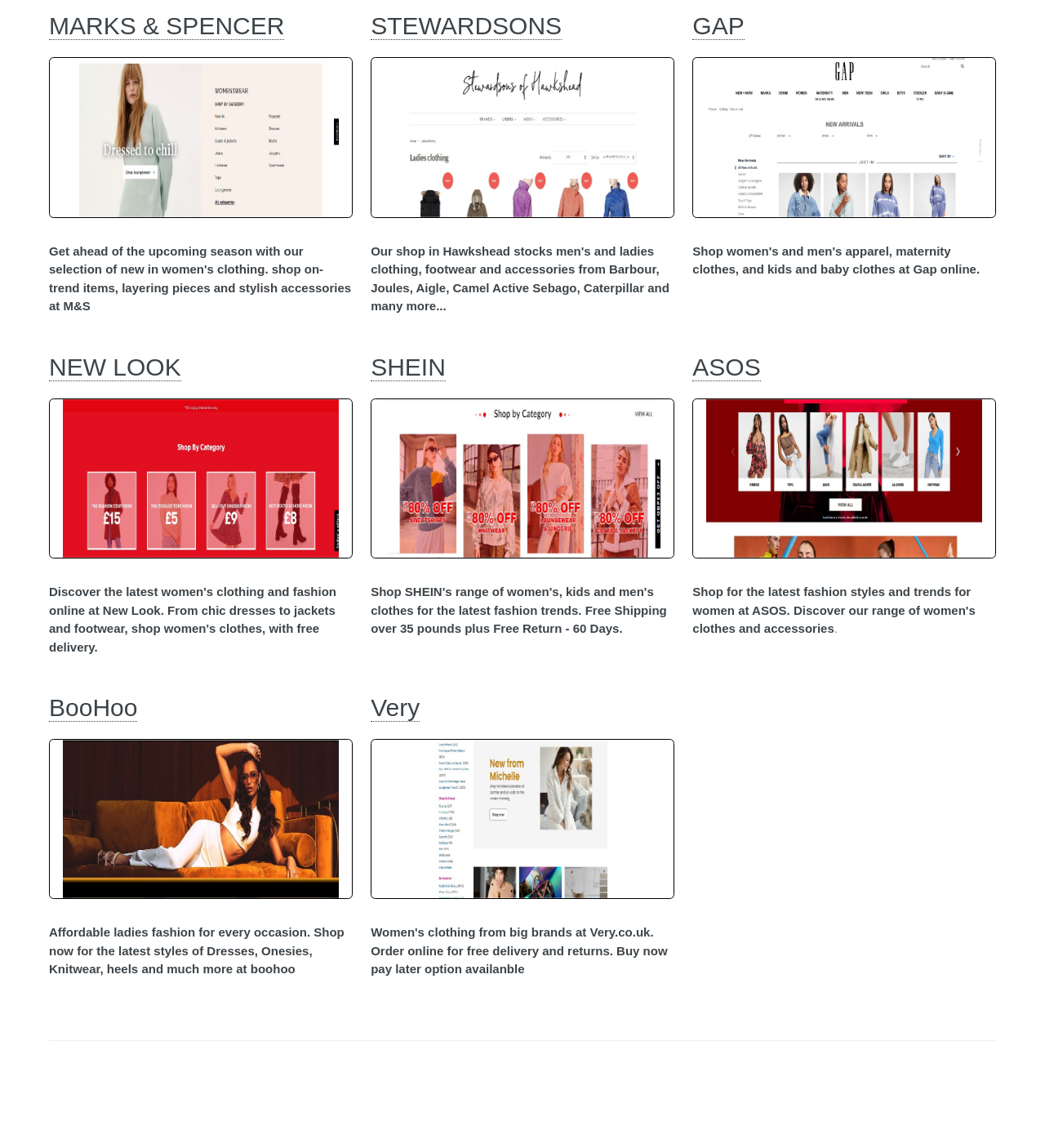Please find the bounding box for the following UI element description. Provide the coordinates in (top-left x, top-left y, bottom-right x, bottom-right y) format, with values between 0 and 1: parent_node: ASOS

[0.663, 0.347, 0.953, 0.487]